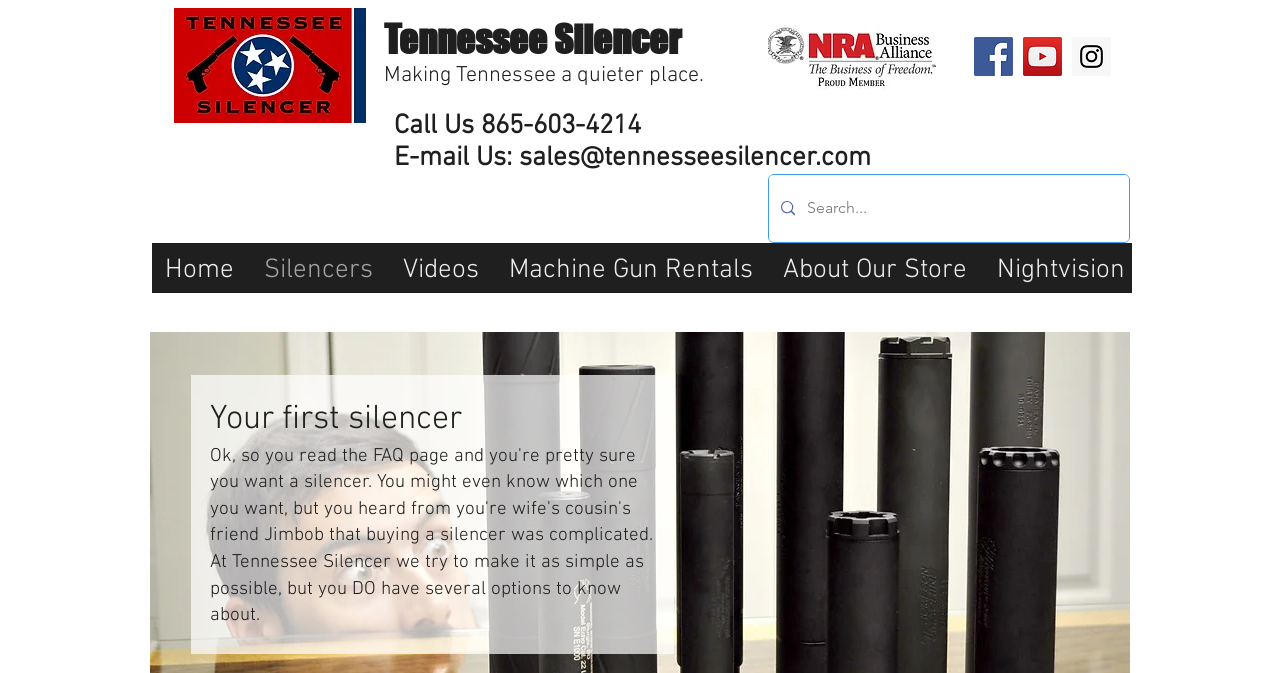Please find and report the bounding box coordinates of the element to click in order to perform the following action: "Search the whole website". The coordinates should be expressed as four float numbers between 0 and 1, in the format [left, top, right, bottom].

None